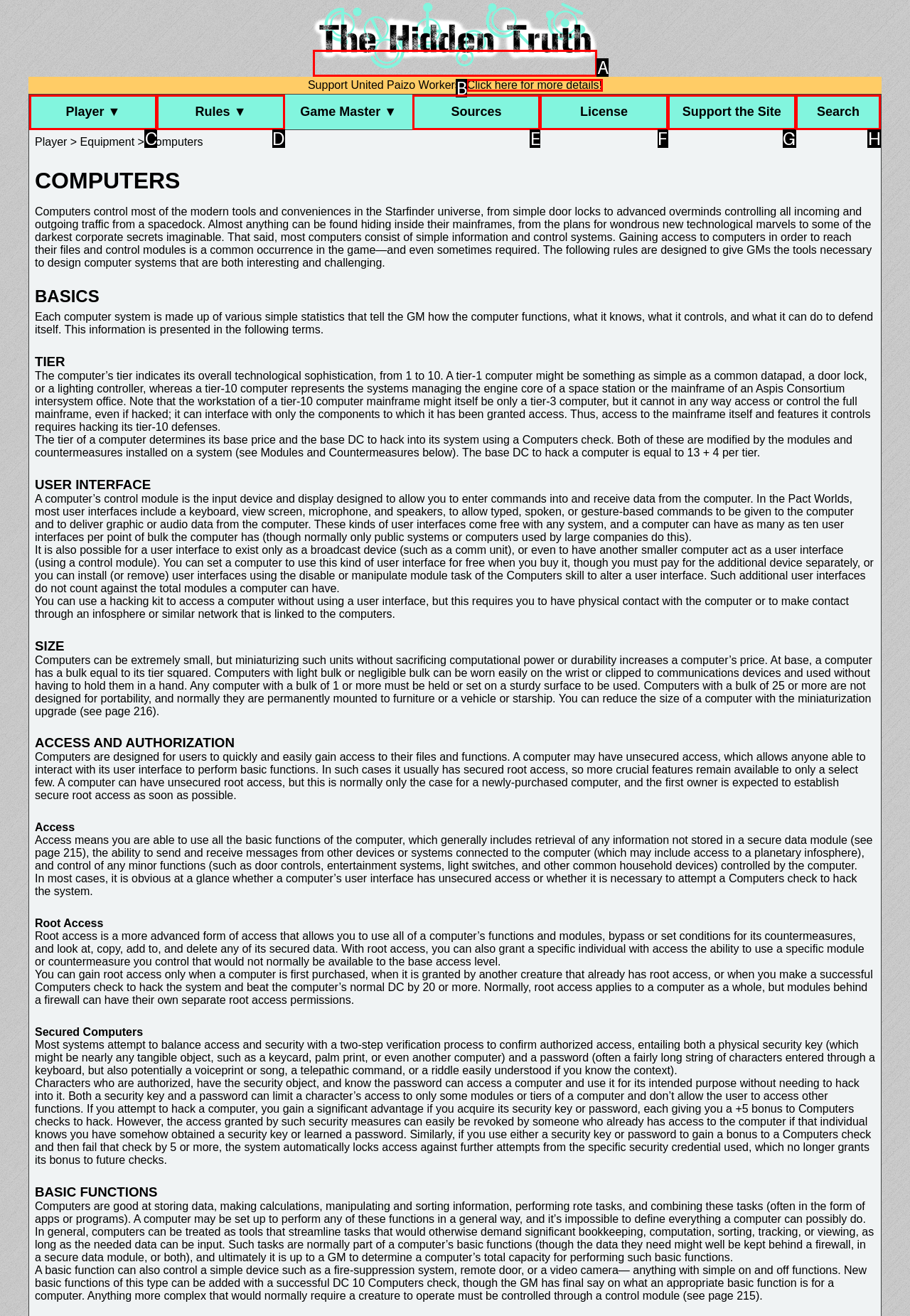Provide the letter of the HTML element that you need to click on to perform the task: Click the 'The Hidden Truth' link.
Answer with the letter corresponding to the correct option.

A